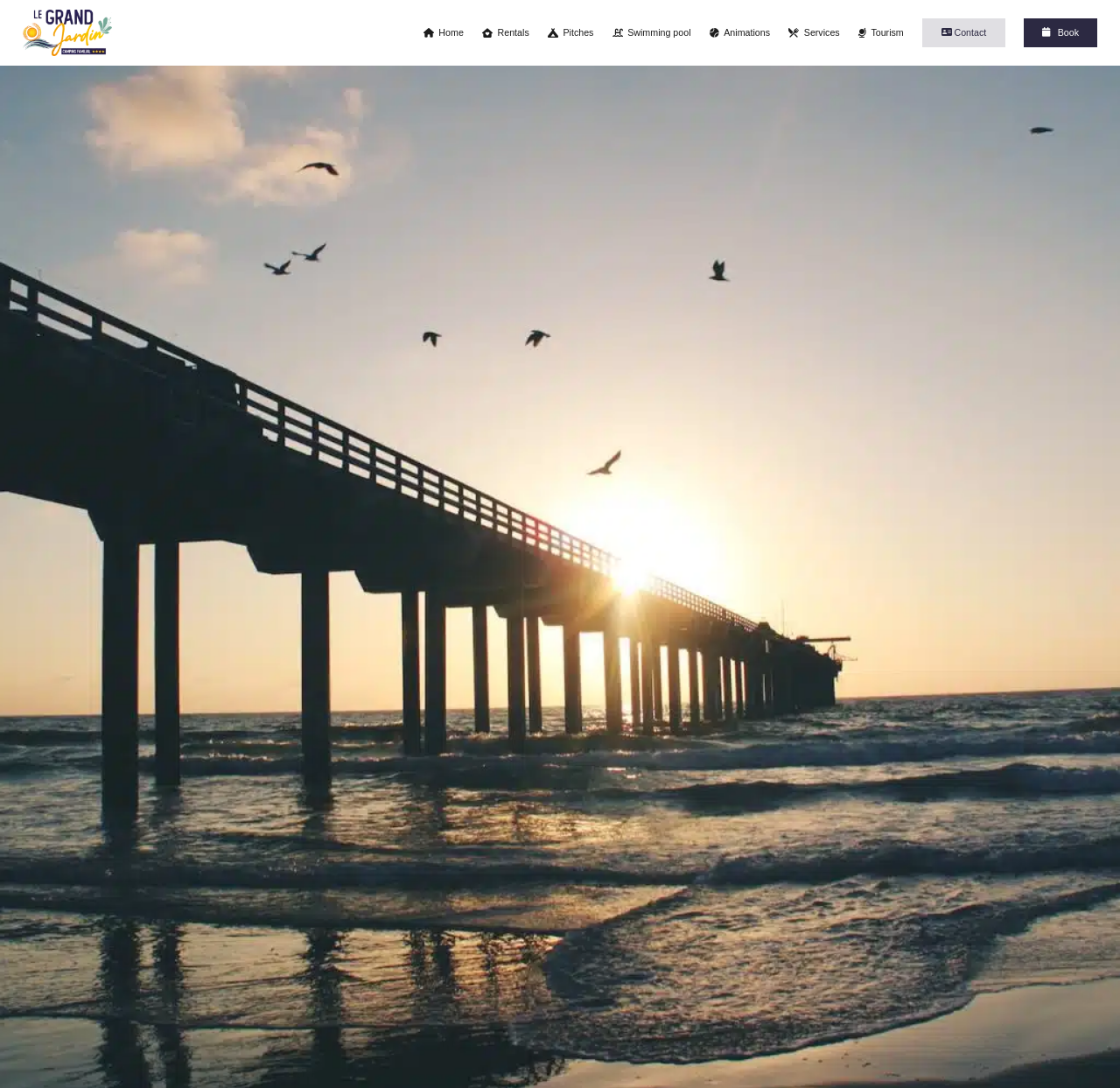What is the name of the campsite?
Offer a detailed and full explanation in response to the question.

The name of the campsite can be found in the link element with the text 'Le Grand Jardin' and an image with the same name, which suggests that it is the name of the campsite.